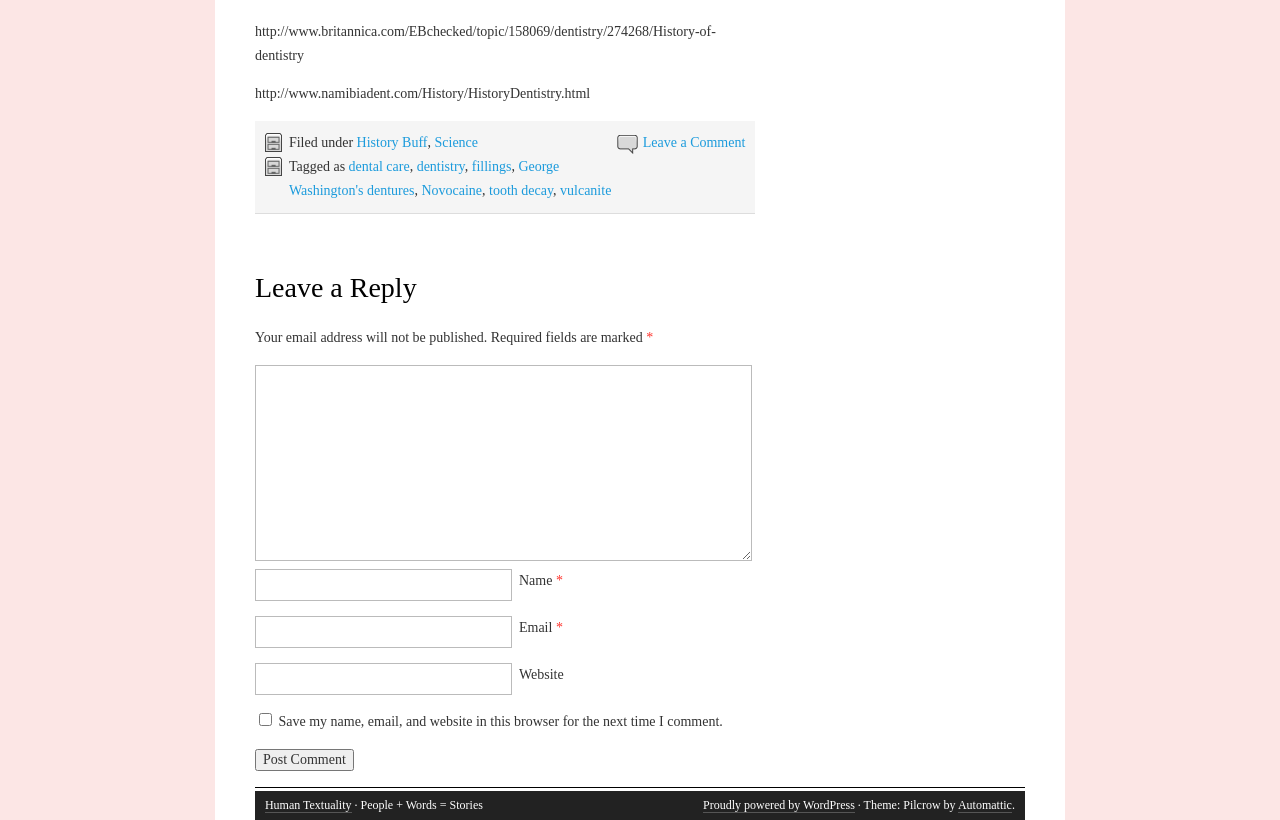Determine the bounding box coordinates of the clickable element to achieve the following action: 'Post a comment'. Provide the coordinates as four float values between 0 and 1, formatted as [left, top, right, bottom].

[0.199, 0.914, 0.276, 0.941]